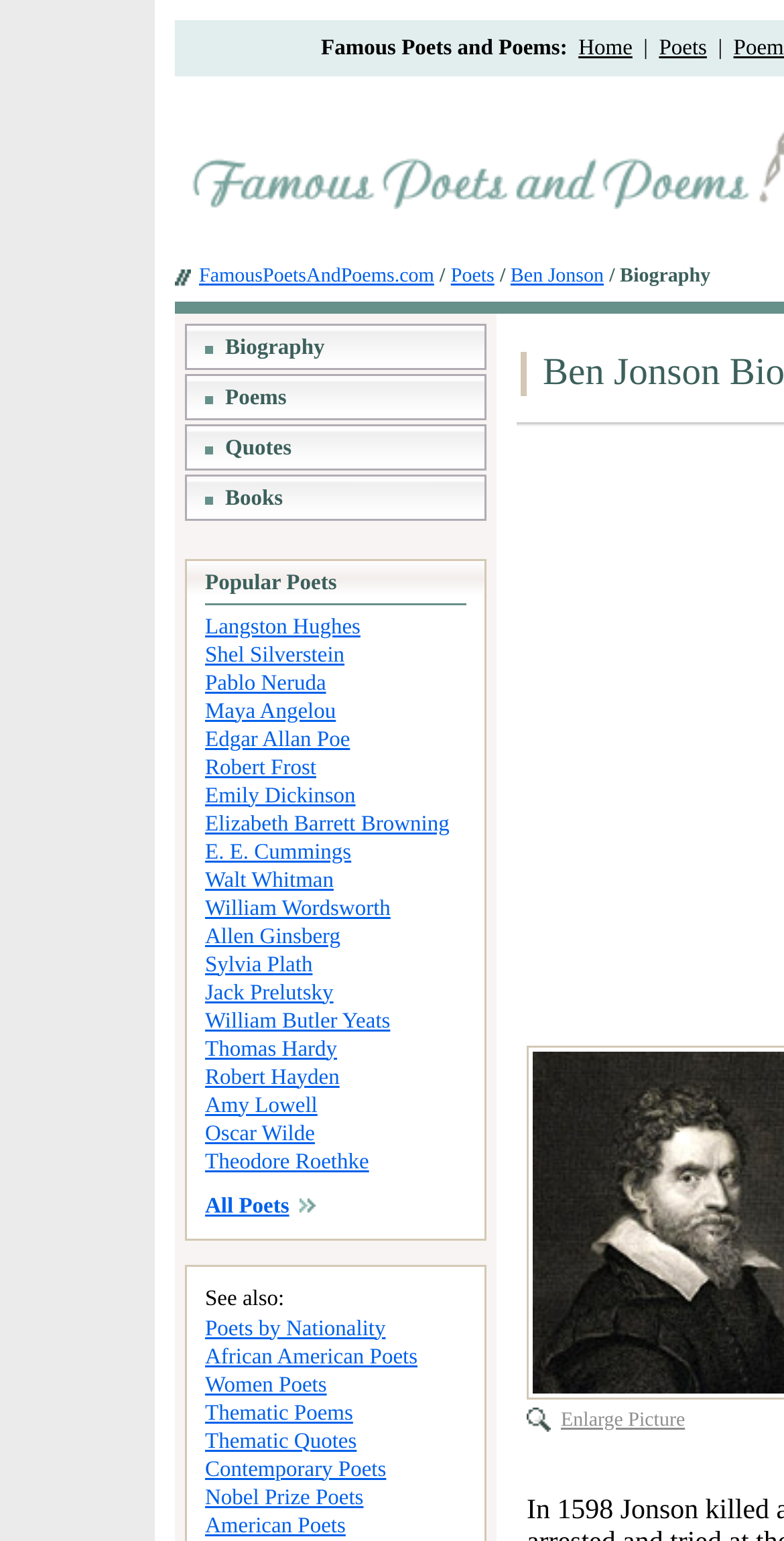How many sections are there in the biography page?
We need a detailed and meticulous answer to the question.

There are four sections in the biography page, namely 'Biography', 'Poems', 'Quotes', and 'Books', which can be identified by the table cells with these headings.